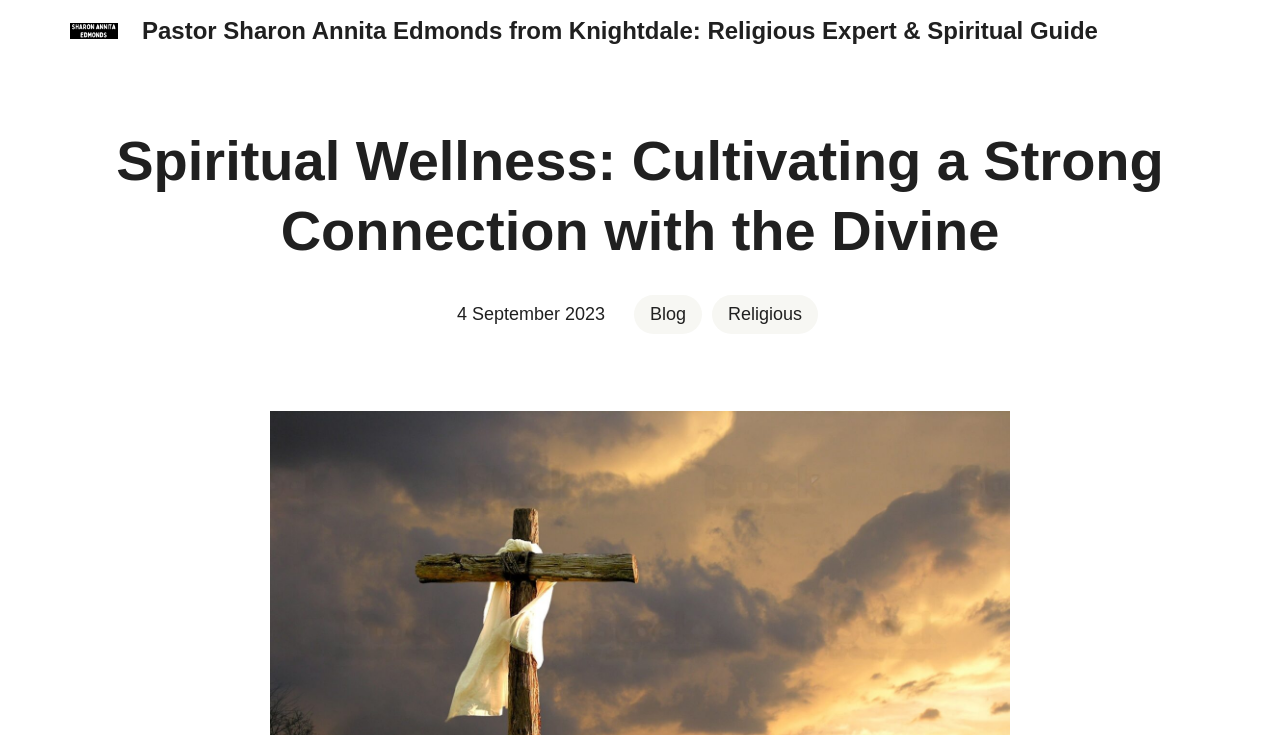Who is the author of this spiritual wellness article?
Look at the image and respond to the question as thoroughly as possible.

The answer can be found by looking at the heading element 'Pastor Sharon Annita Edmonds from Knightdale: Religious Expert & Spiritual Guide' which is a prominent element on the webpage, indicating that the author is Pastor Sharon Annita Edmonds.